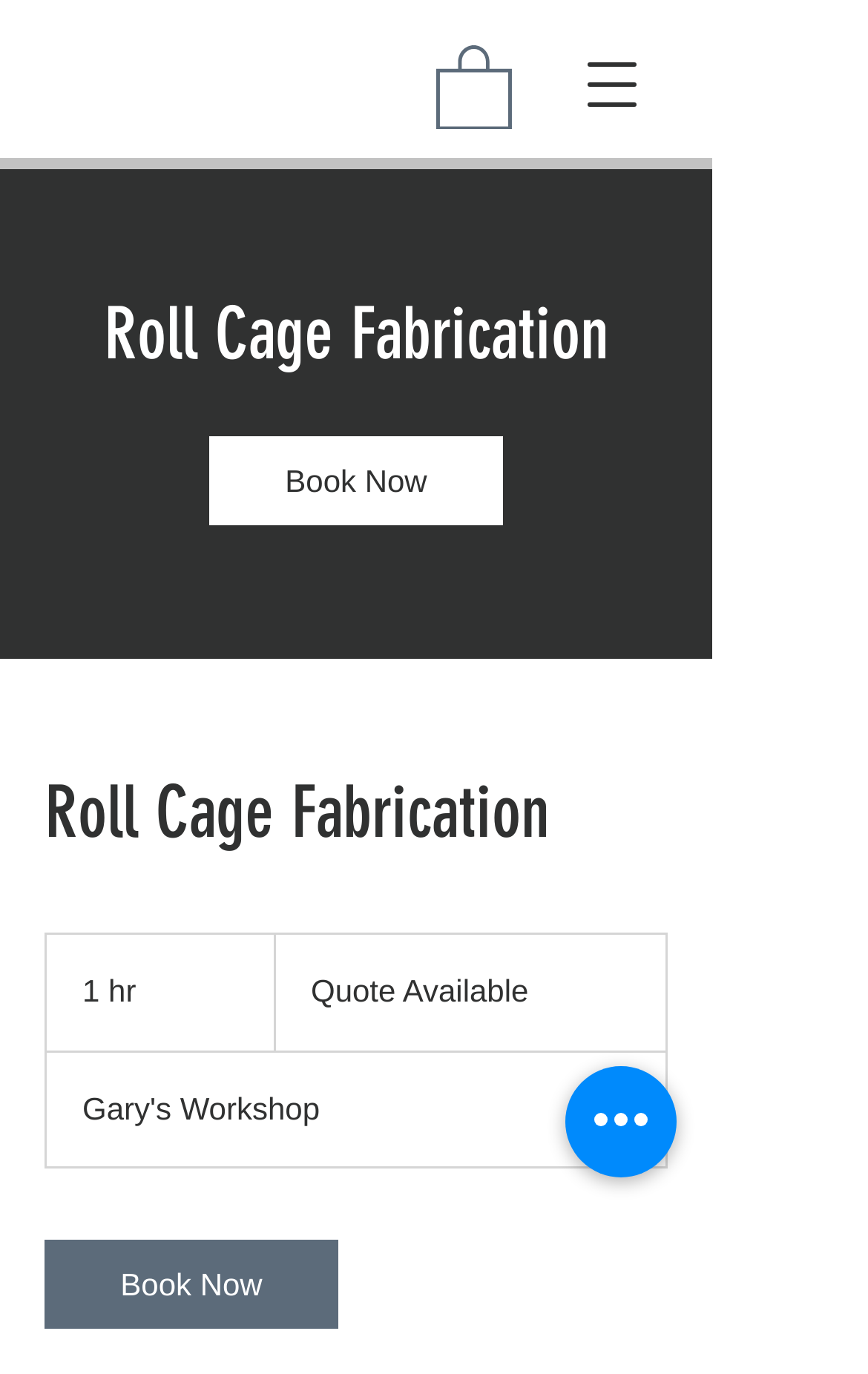What is the main service offered?
Please use the visual content to give a single word or phrase answer.

Roll Cage Fabrication